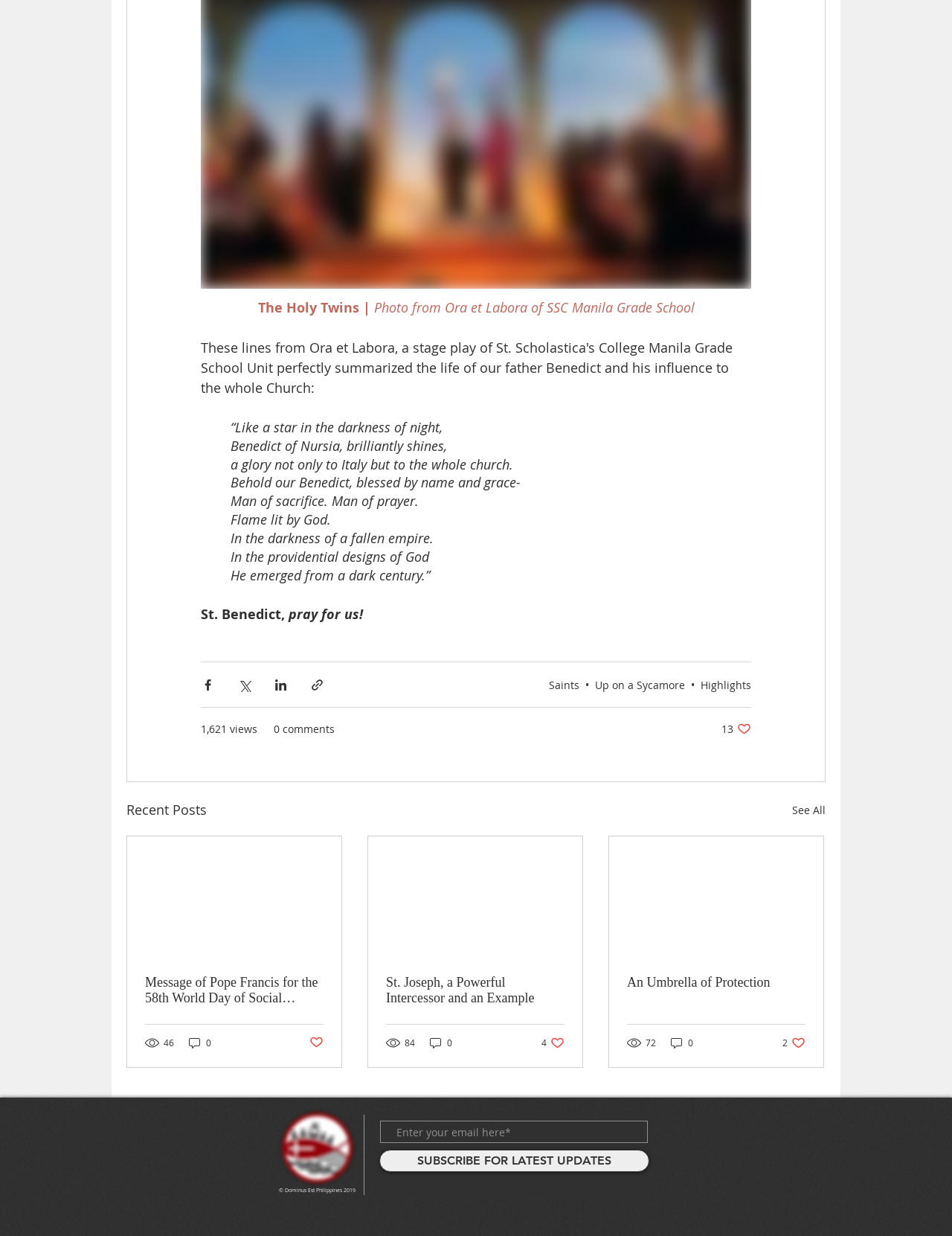Locate the bounding box coordinates of the element you need to click to accomplish the task described by this instruction: "Subscribe for latest updates".

[0.398, 0.93, 0.682, 0.948]